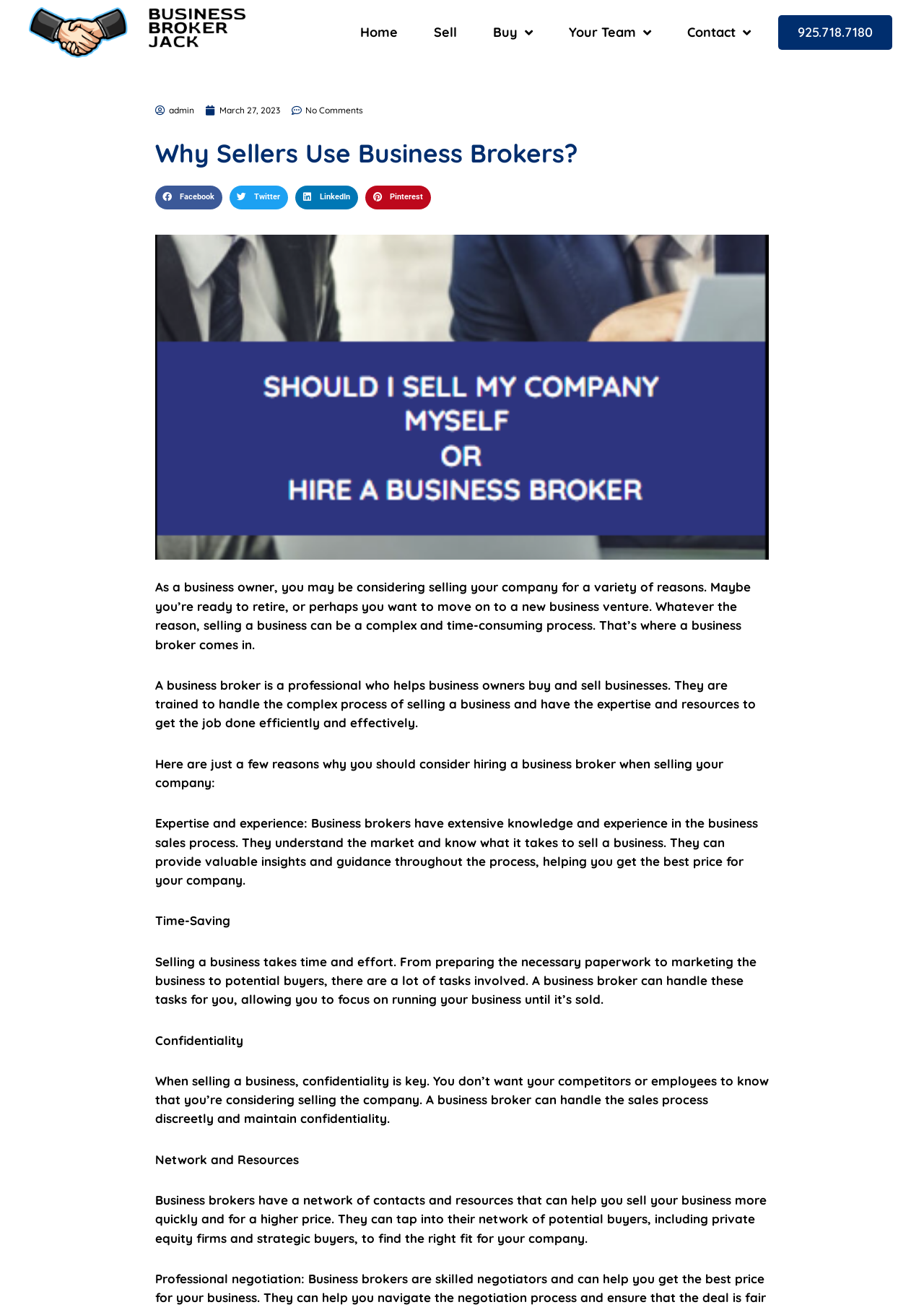Generate a detailed explanation of the webpage's features and information.

This webpage is about the benefits of using a business broker when selling a company. At the top, there are several links to navigate to different sections of the website, including "Home", "Sell", "Buy", "Your Team", and "Contact". The phone number "925.718.7180" is also displayed at the top right corner.

Below the navigation links, there is a section with links to "admin", a date "March 27, 2023", and "No Comments". The main title "Why Sellers Use Business Brokers?" is prominently displayed, followed by social media sharing buttons for Facebook, Twitter, LinkedIn, and Pinterest.

The main content of the webpage is divided into several paragraphs. The first paragraph explains the complexity of selling a business and the role of a business broker in facilitating the process. The second paragraph describes the expertise and experience of a business broker in handling the sales process.

The subsequent paragraphs highlight the benefits of hiring a business broker, including their expertise and experience, time-saving, confidentiality, and network and resources. Each of these benefits is explained in detail, with the text occupying most of the webpage. Overall, the webpage provides a detailed explanation of the advantages of using a business broker when selling a company.